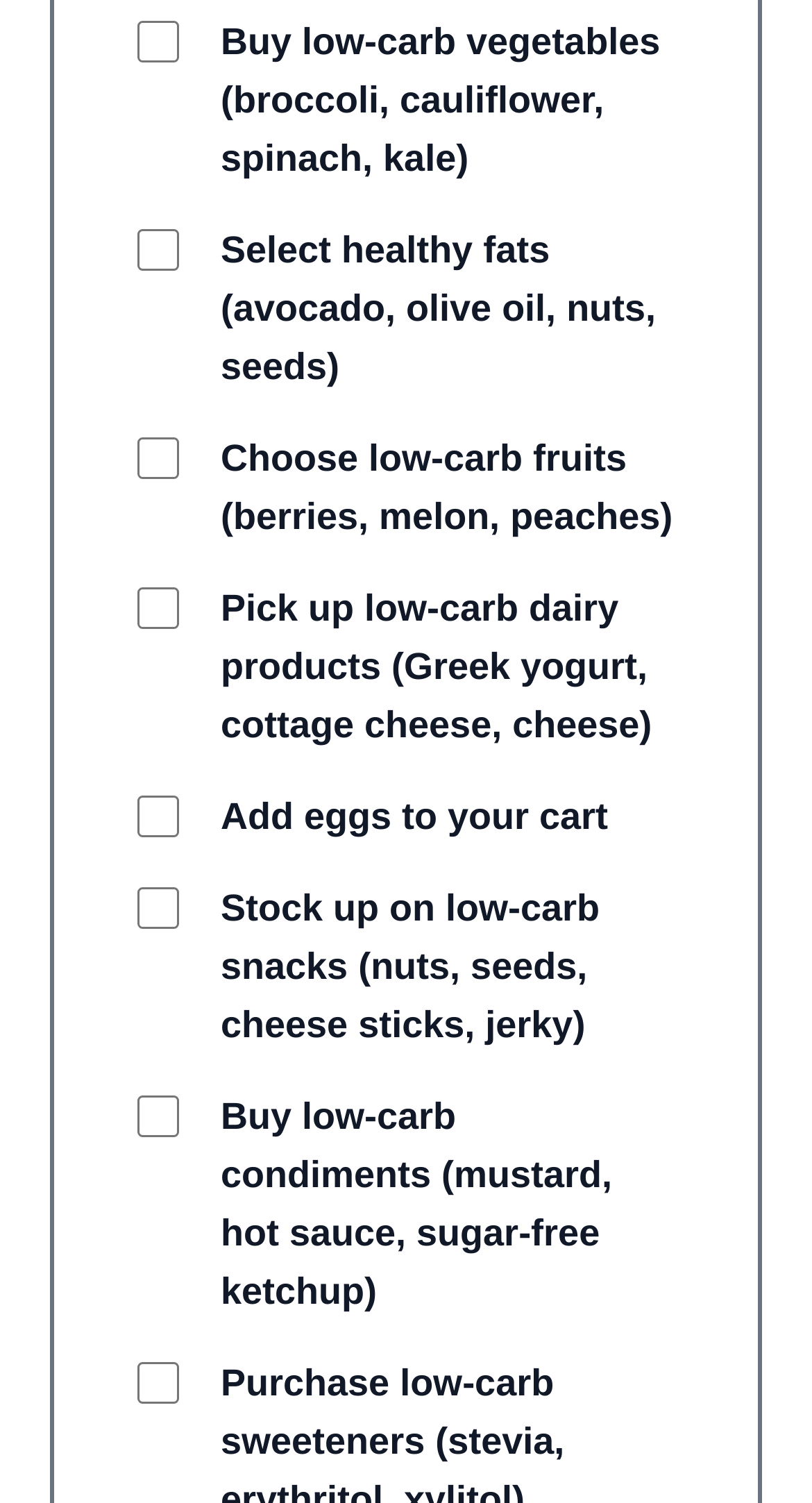Please mark the clickable region by giving the bounding box coordinates needed to complete this instruction: "Choose healthy fats".

[0.169, 0.147, 0.221, 0.186]